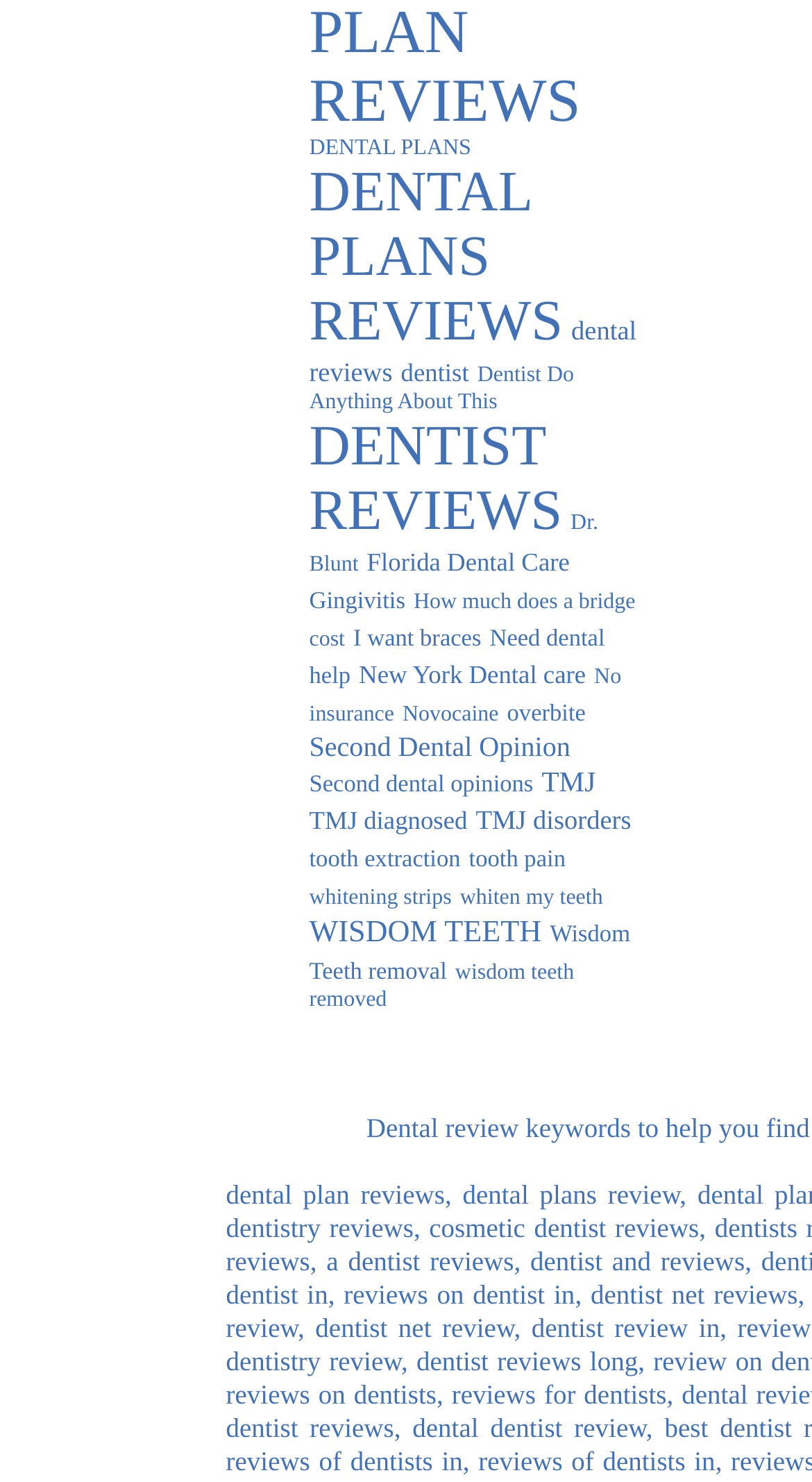Please indicate the bounding box coordinates for the clickable area to complete the following task: "View 'DENTIST REVIEWS (579 items)'". The coordinates should be specified as four float numbers between 0 and 1, i.e., [left, top, right, bottom].

[0.381, 0.28, 0.692, 0.366]